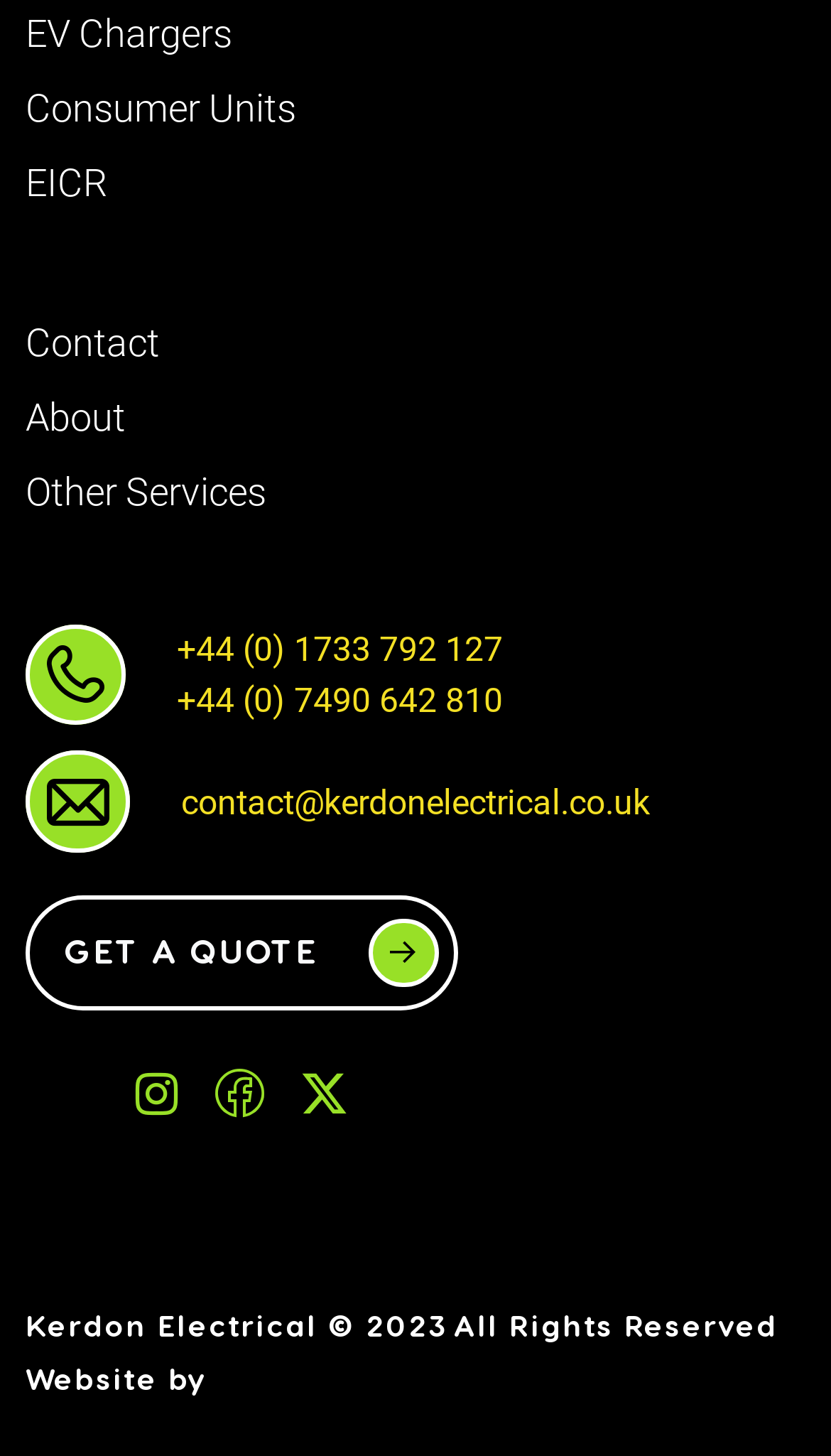Using the provided description Consumer Units, find the bounding box coordinates for the UI element. Provide the coordinates in (top-left x, top-left y, bottom-right x, bottom-right y) format, ensuring all values are between 0 and 1.

[0.031, 0.056, 0.356, 0.091]